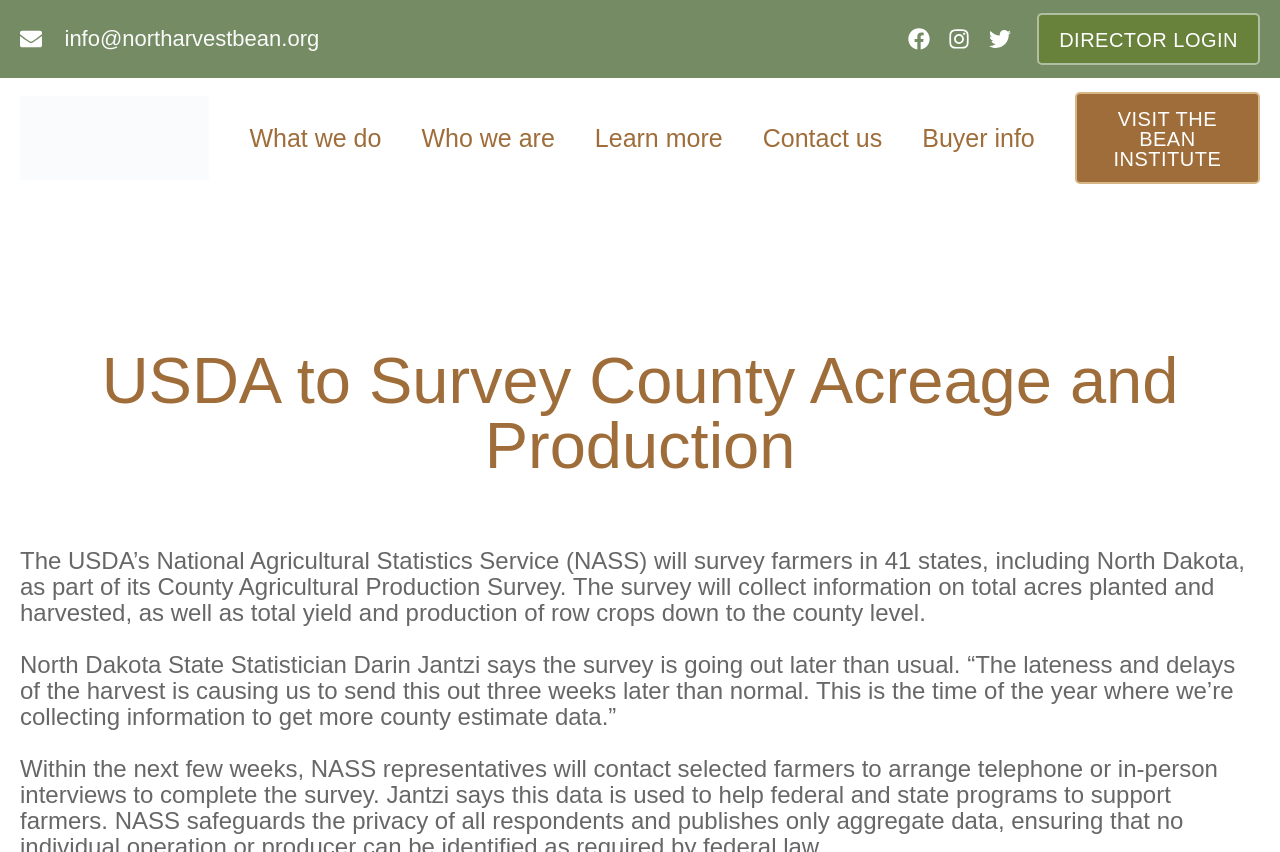Please identify the coordinates of the bounding box for the clickable region that will accomplish this instruction: "Learn more about the organization".

[0.449, 0.129, 0.58, 0.195]